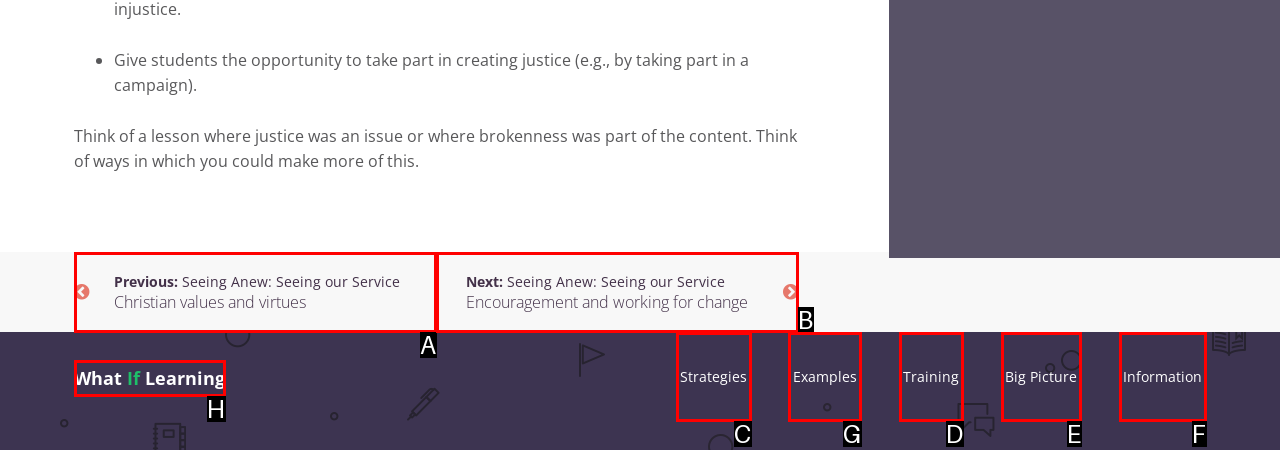Select the HTML element that needs to be clicked to perform the task: Send an email to the company. Reply with the letter of the chosen option.

None